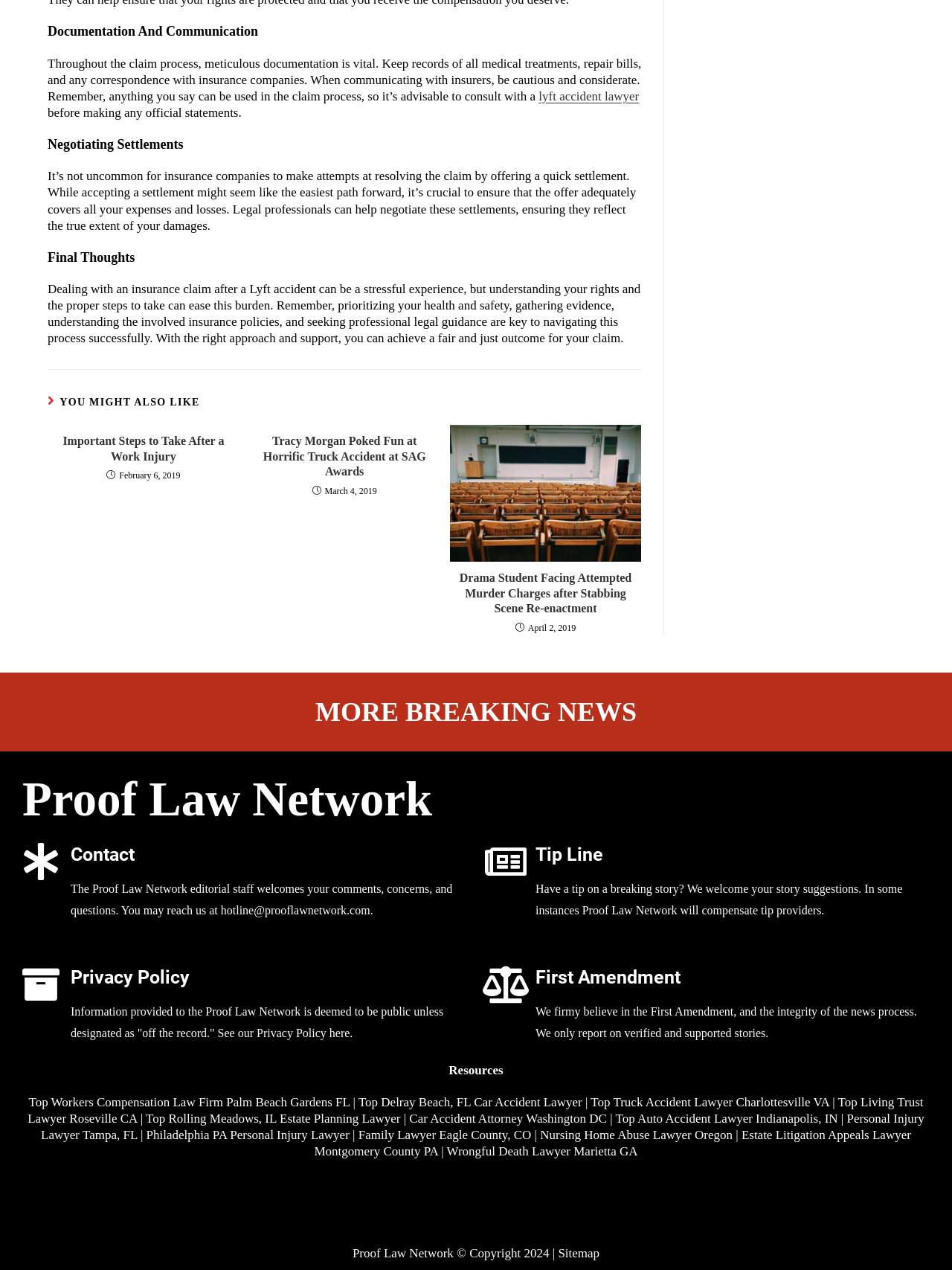Determine the bounding box coordinates for the area that should be clicked to carry out the following instruction: "Contact the Proof Law Network".

[0.074, 0.664, 0.488, 0.683]